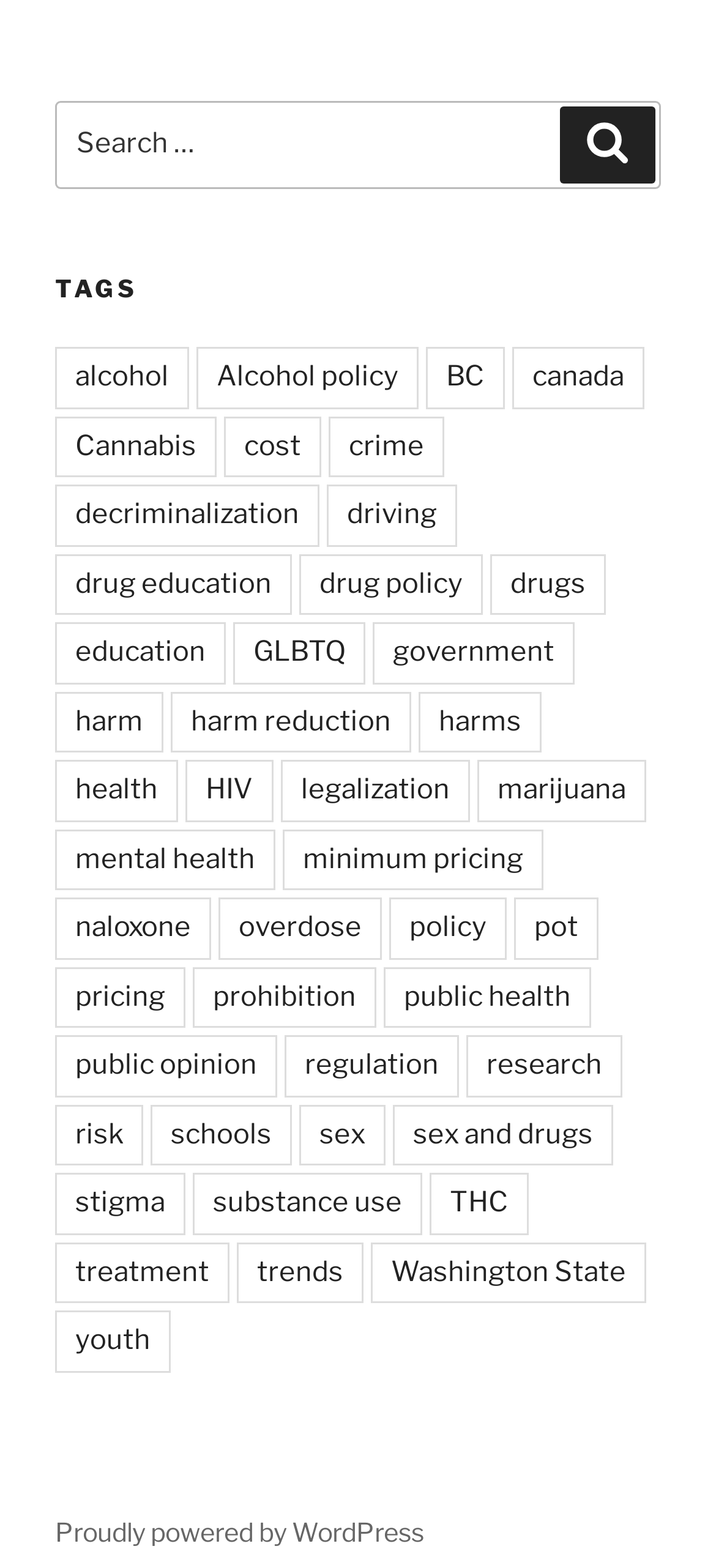Kindly determine the bounding box coordinates of the area that needs to be clicked to fulfill this instruction: "Type your name".

None